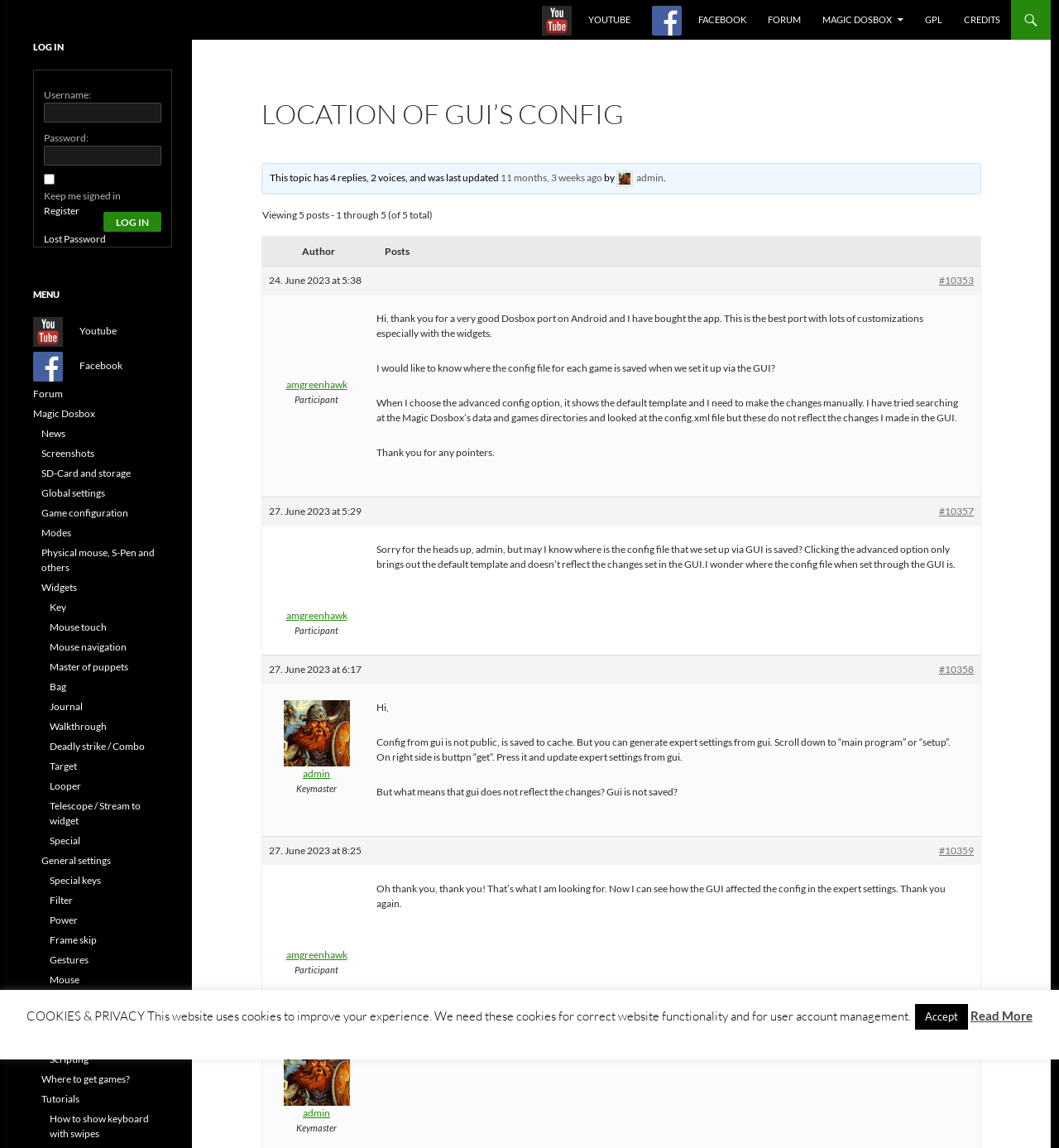Determine the bounding box coordinates of the section to be clicked to follow the instruction: "Click the link to view SCREENSHOTS". The coordinates should be given as four float numbers between 0 and 1, formatted as [left, top, right, bottom].

[0.039, 0.389, 0.089, 0.4]